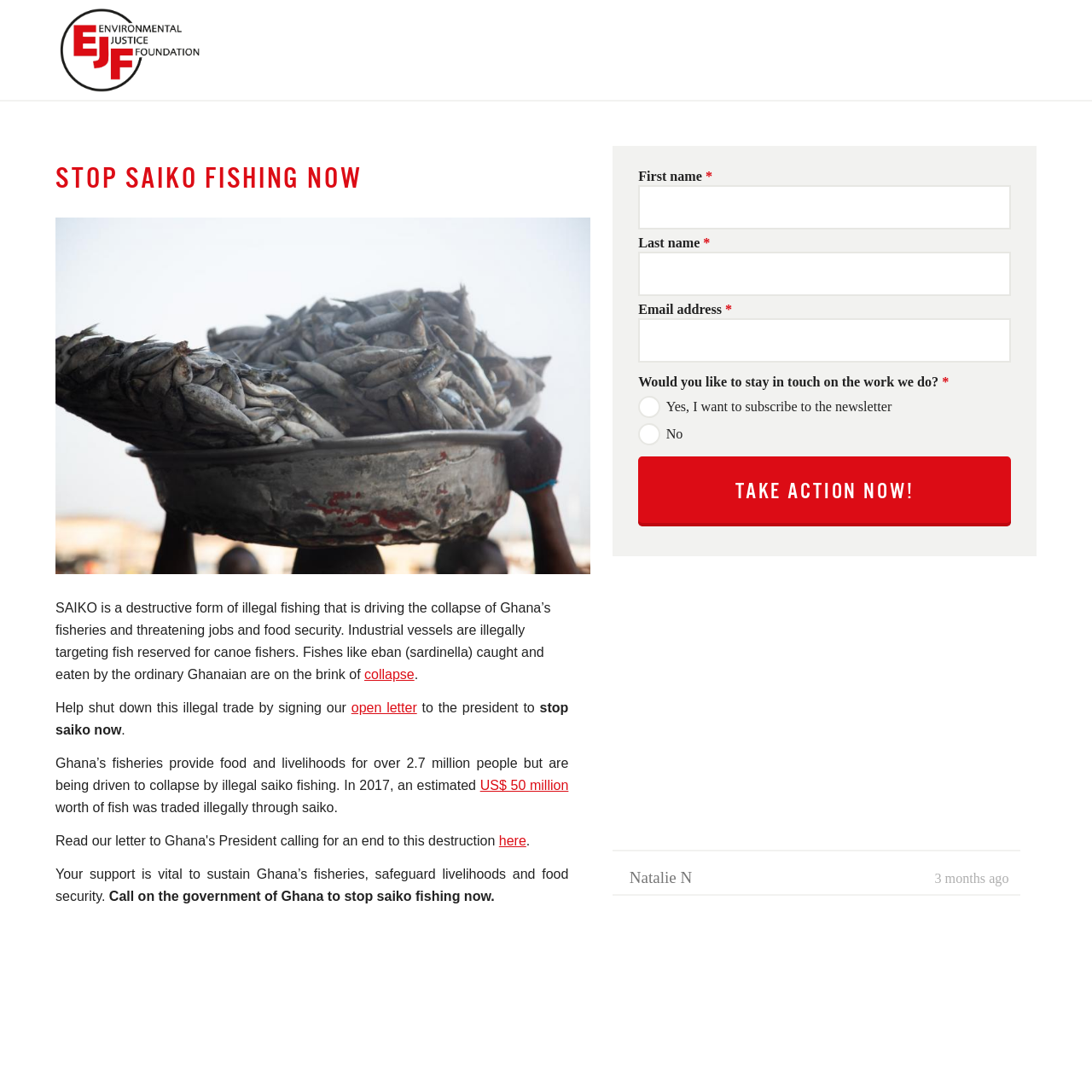Identify the bounding box coordinates of the area you need to click to perform the following instruction: "Click Take action now!".

[0.584, 0.418, 0.926, 0.479]